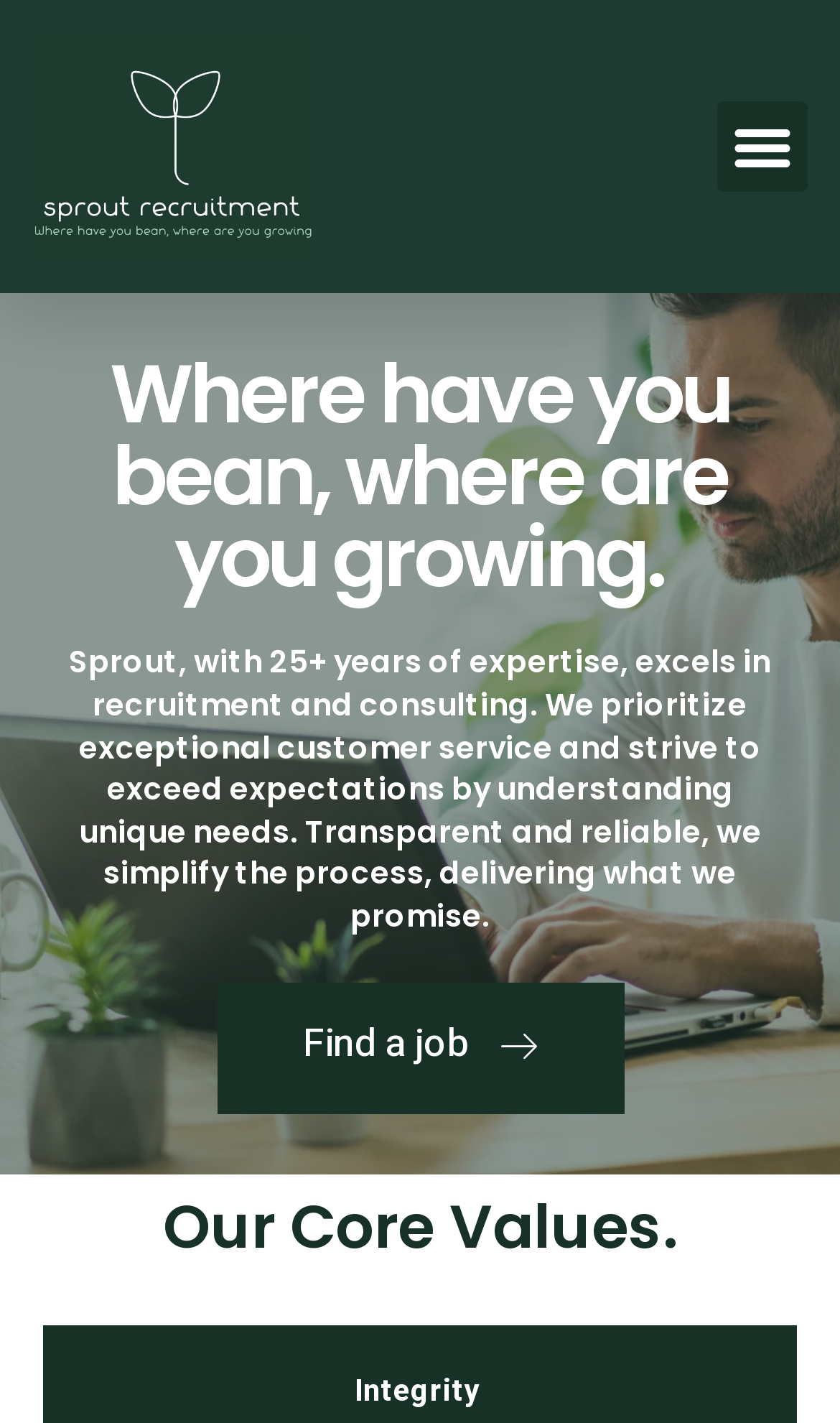Find and provide the bounding box coordinates for the UI element described with: "Find a job".

[0.258, 0.69, 0.742, 0.782]